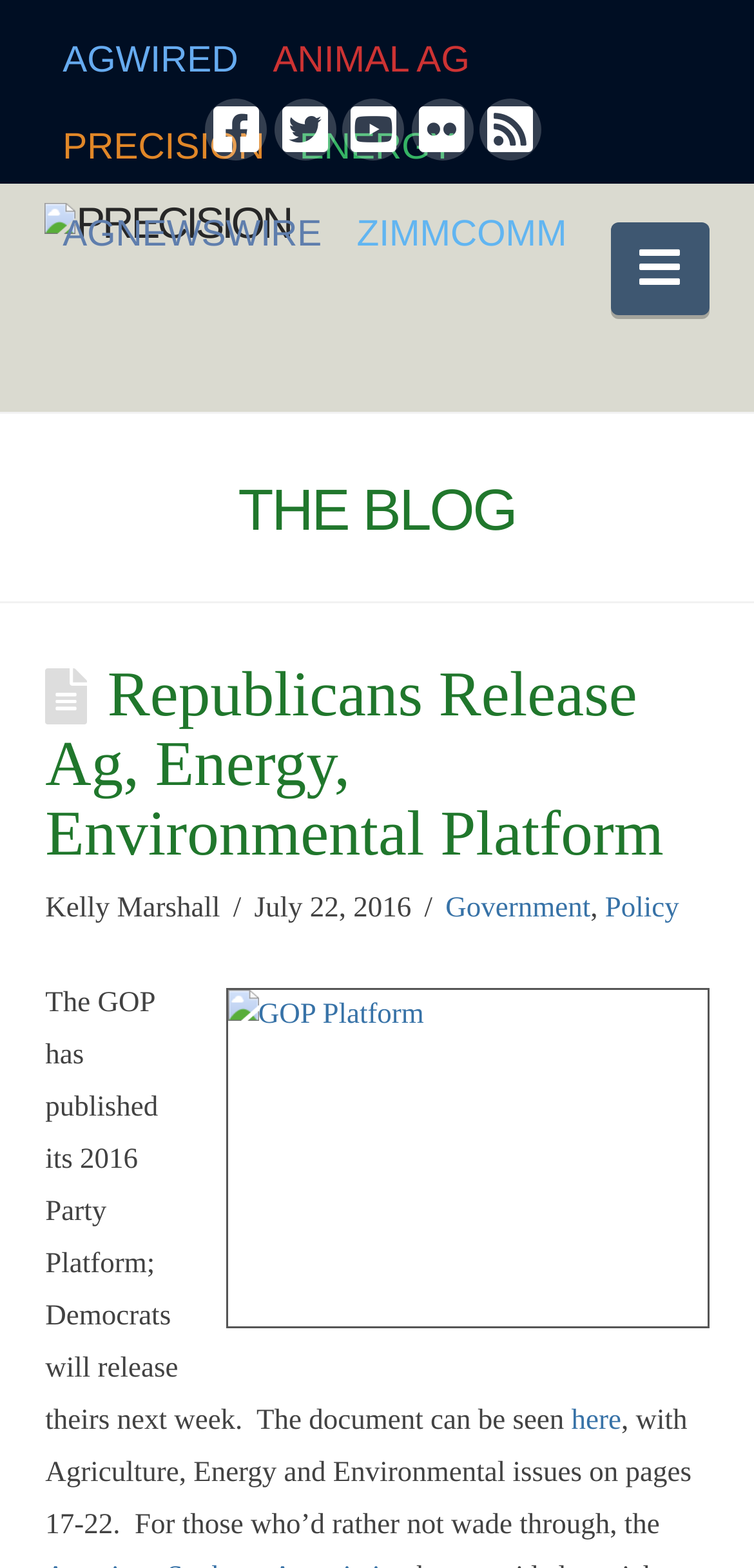Please give a concise answer to this question using a single word or phrase: 
What is the author of the article?

Kelly Marshall